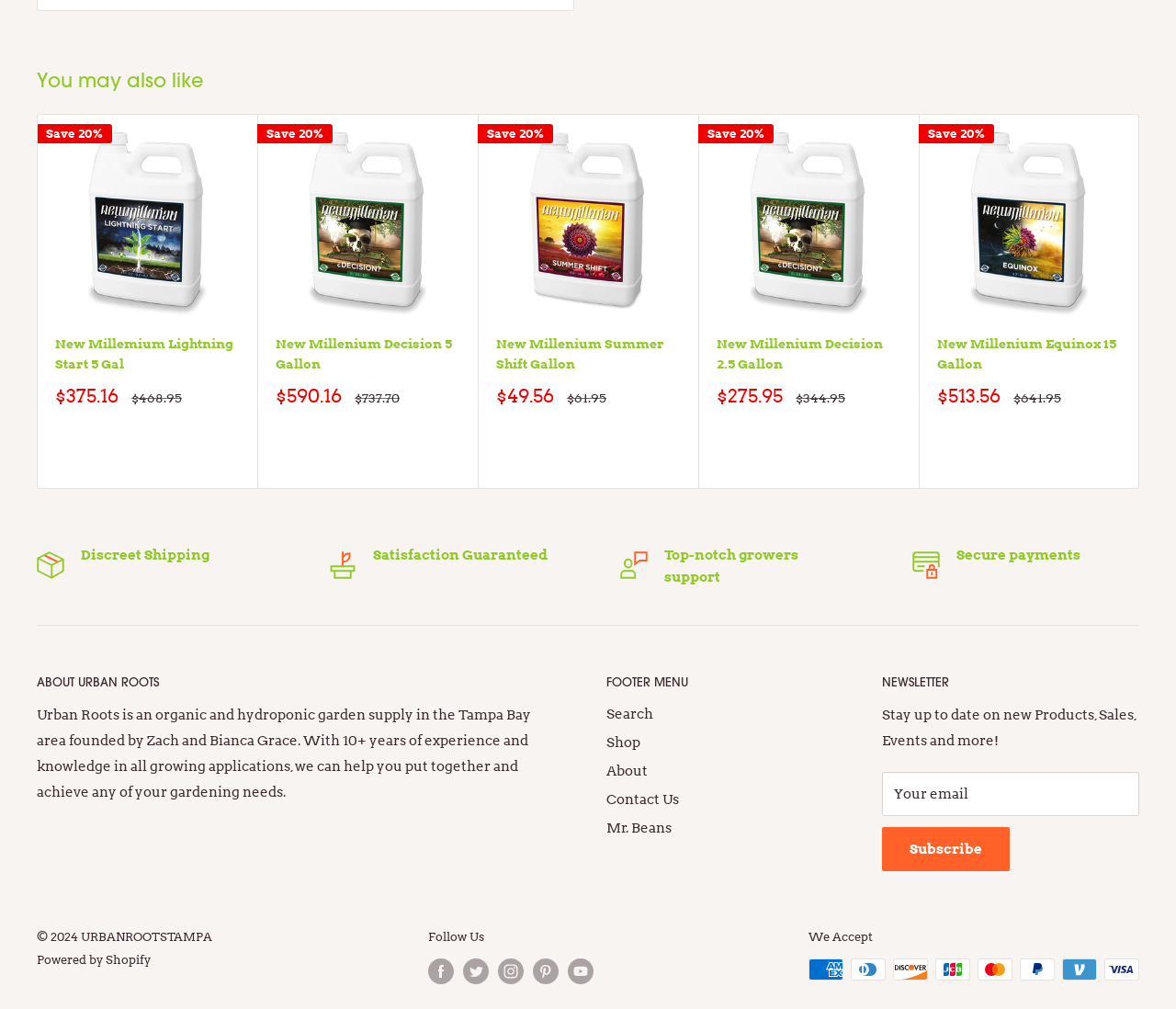Please identify the bounding box coordinates of the area that needs to be clicked to fulfill the following instruction: "Click the 'Next' button."

[0.955, 0.283, 0.982, 0.314]